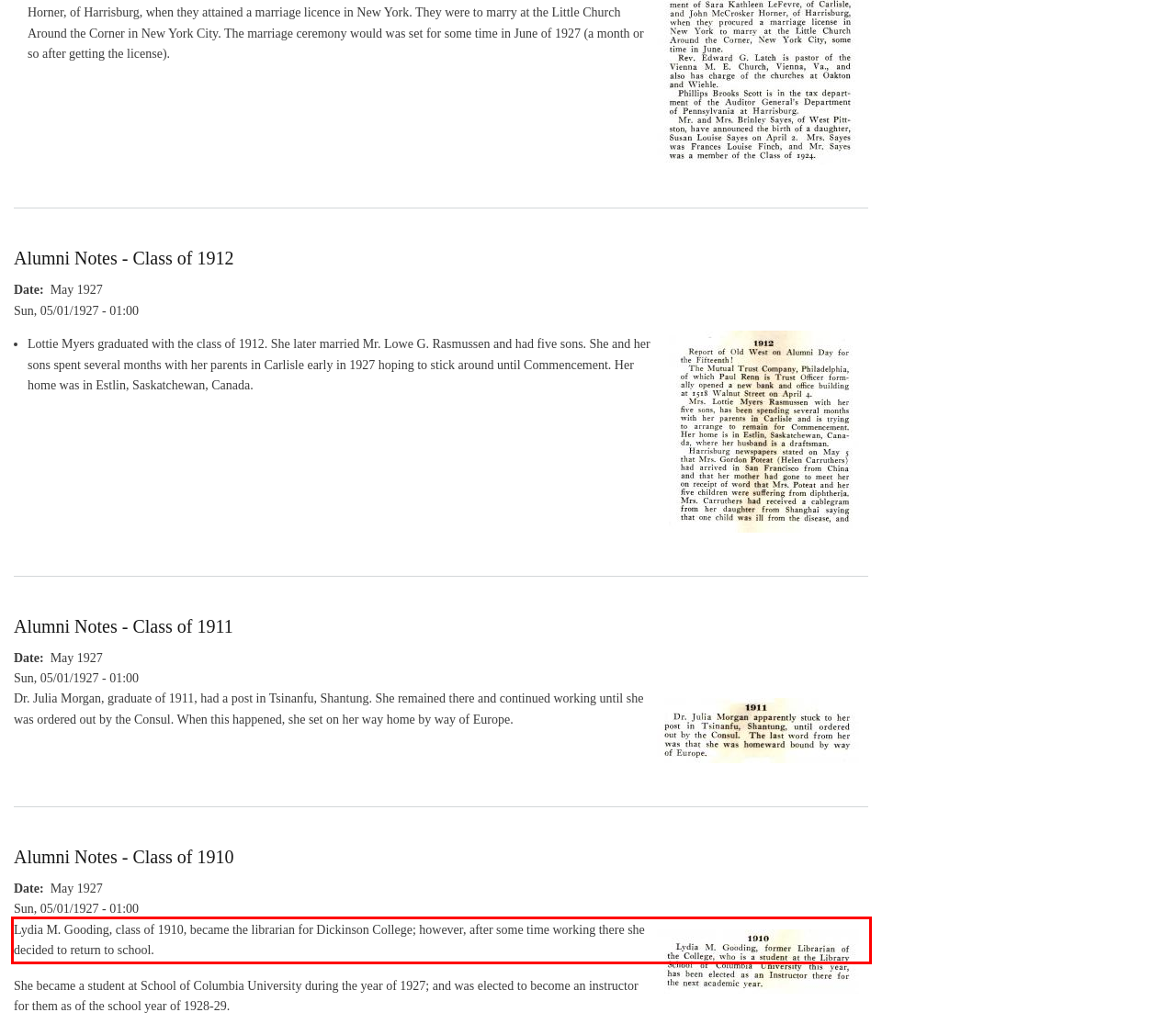Please examine the screenshot of the webpage and read the text present within the red rectangle bounding box.

Lydia M. Gooding, class of 1910, became the librarian for Dickinson College; however, after some time working there she decided to return to school.